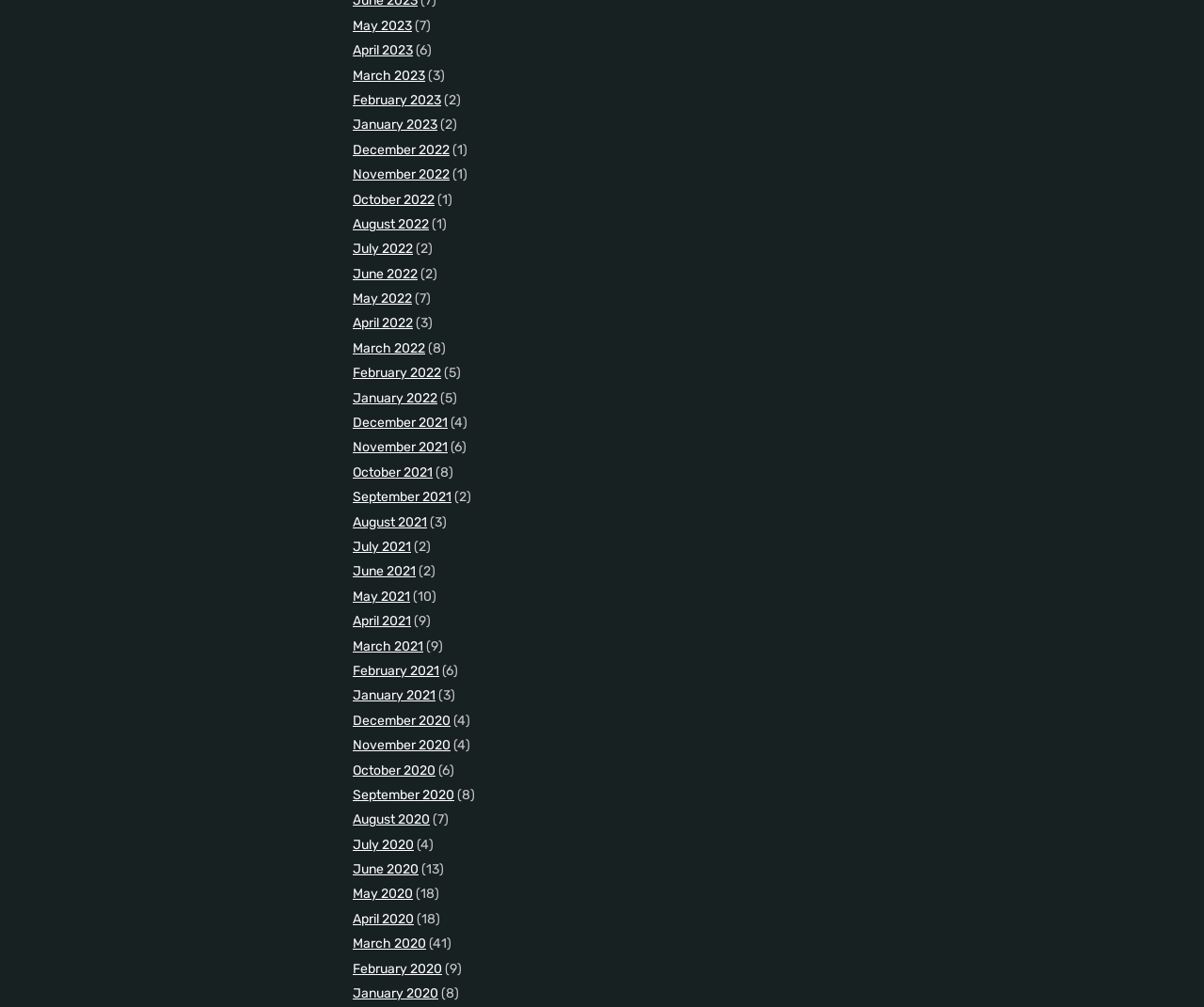Are there any months with only one item?
Look at the image and respond with a one-word or short-phrase answer.

Yes